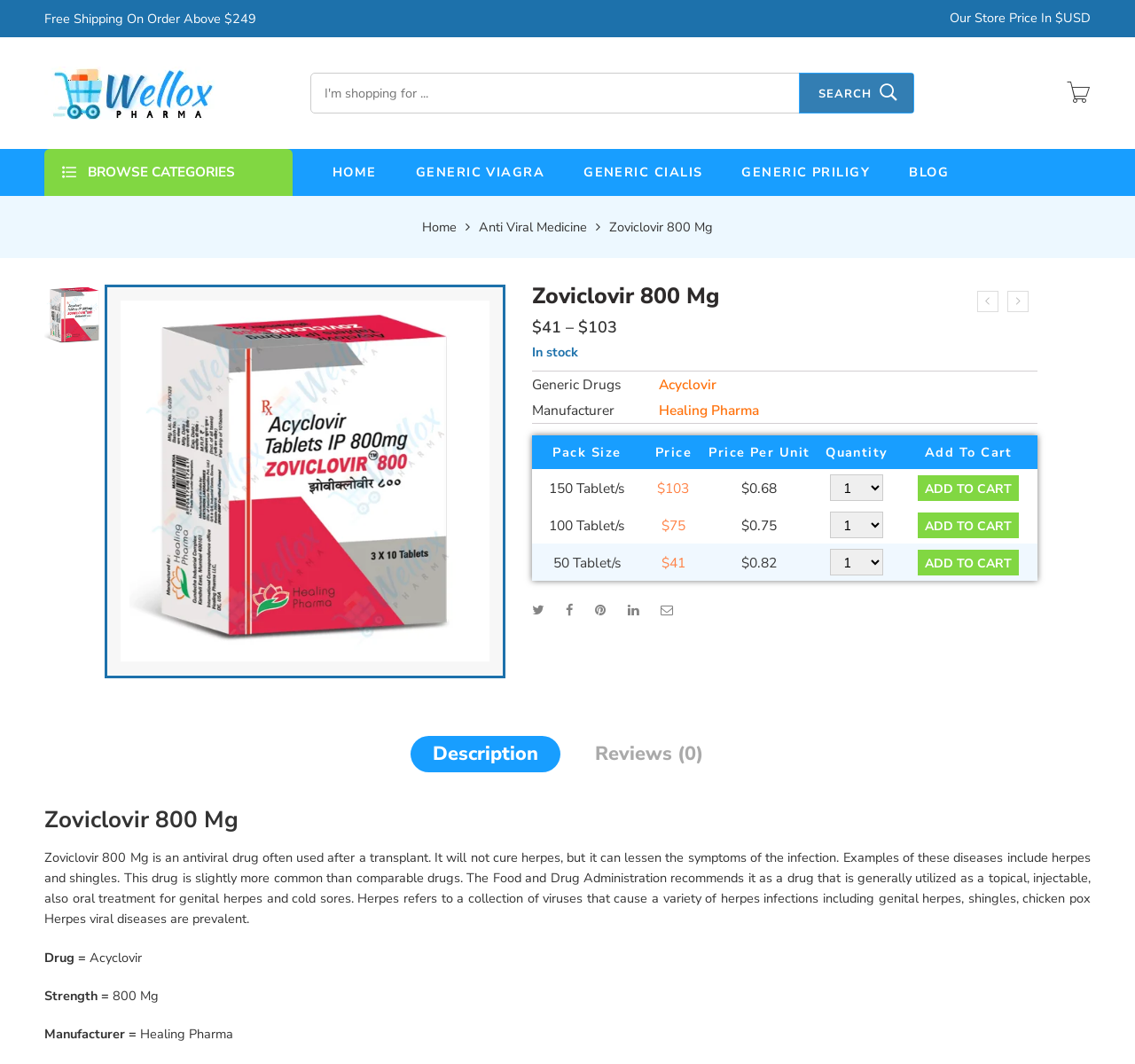Can you find and provide the title of the webpage?

Zoviclovir 800 Mg